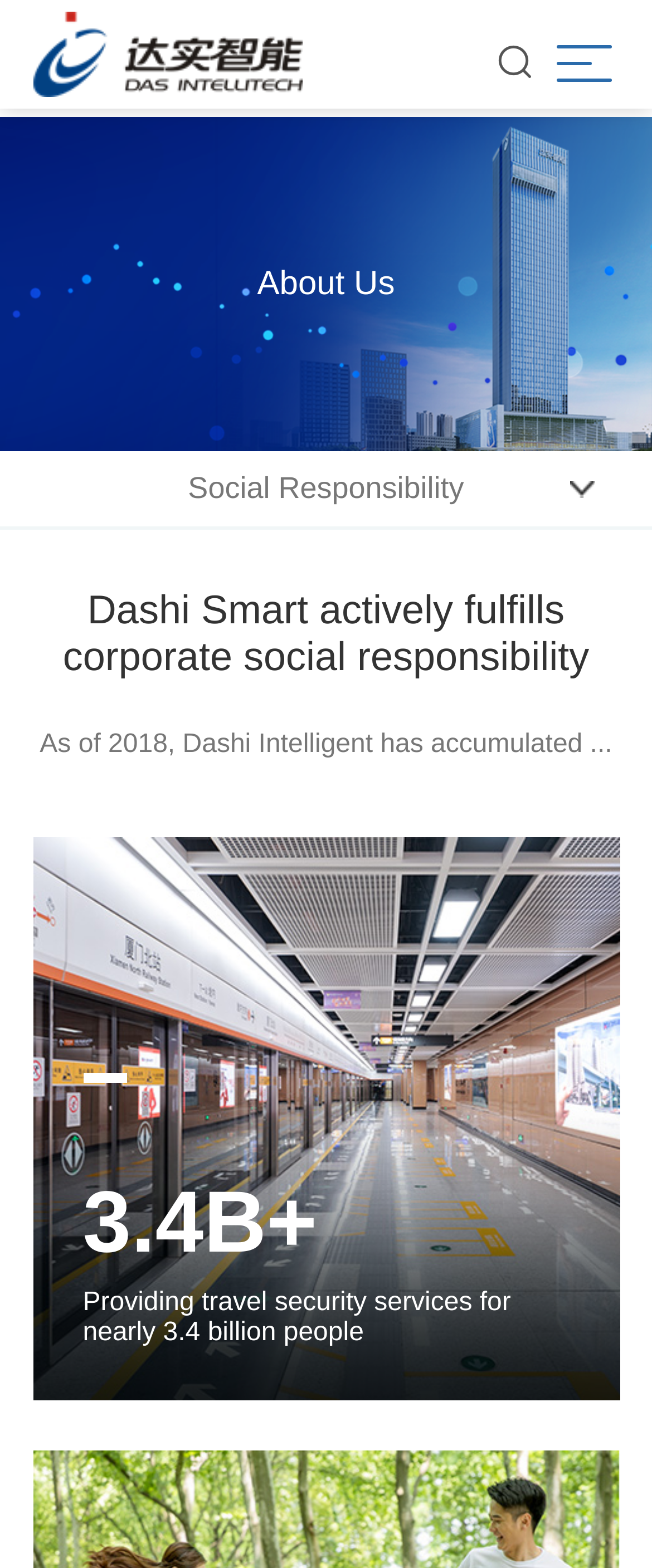What is the company's goal?
Please use the image to provide an in-depth answer to the question.

The webpage's title and content suggest that the company's goal is to be a trusted smart IoT platform builder, as it is described as '致力于做值得信赖的智能物联平台营造者'.